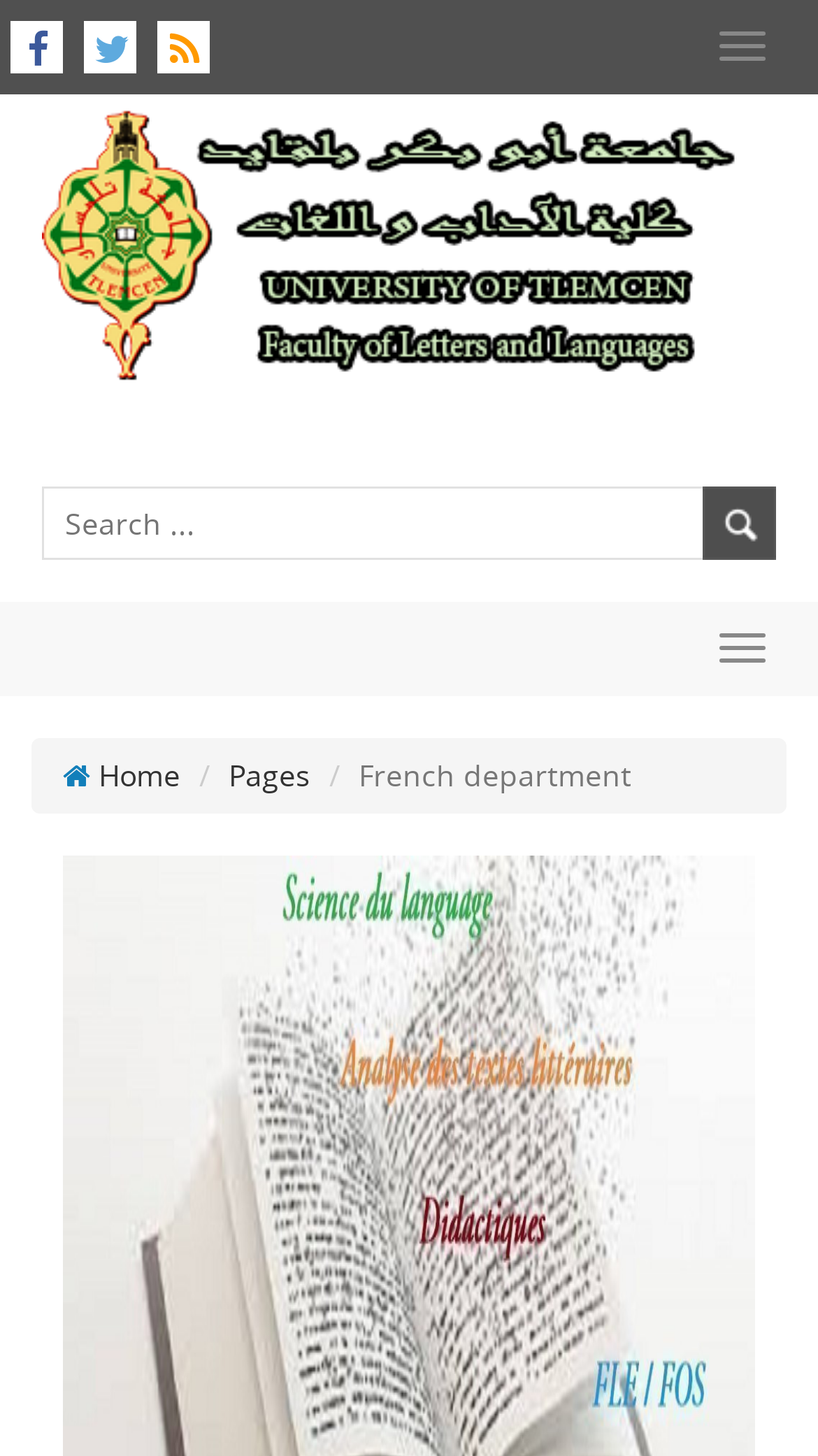Is there a navigation menu?
Using the information from the image, give a concise answer in one word or a short phrase.

Yes